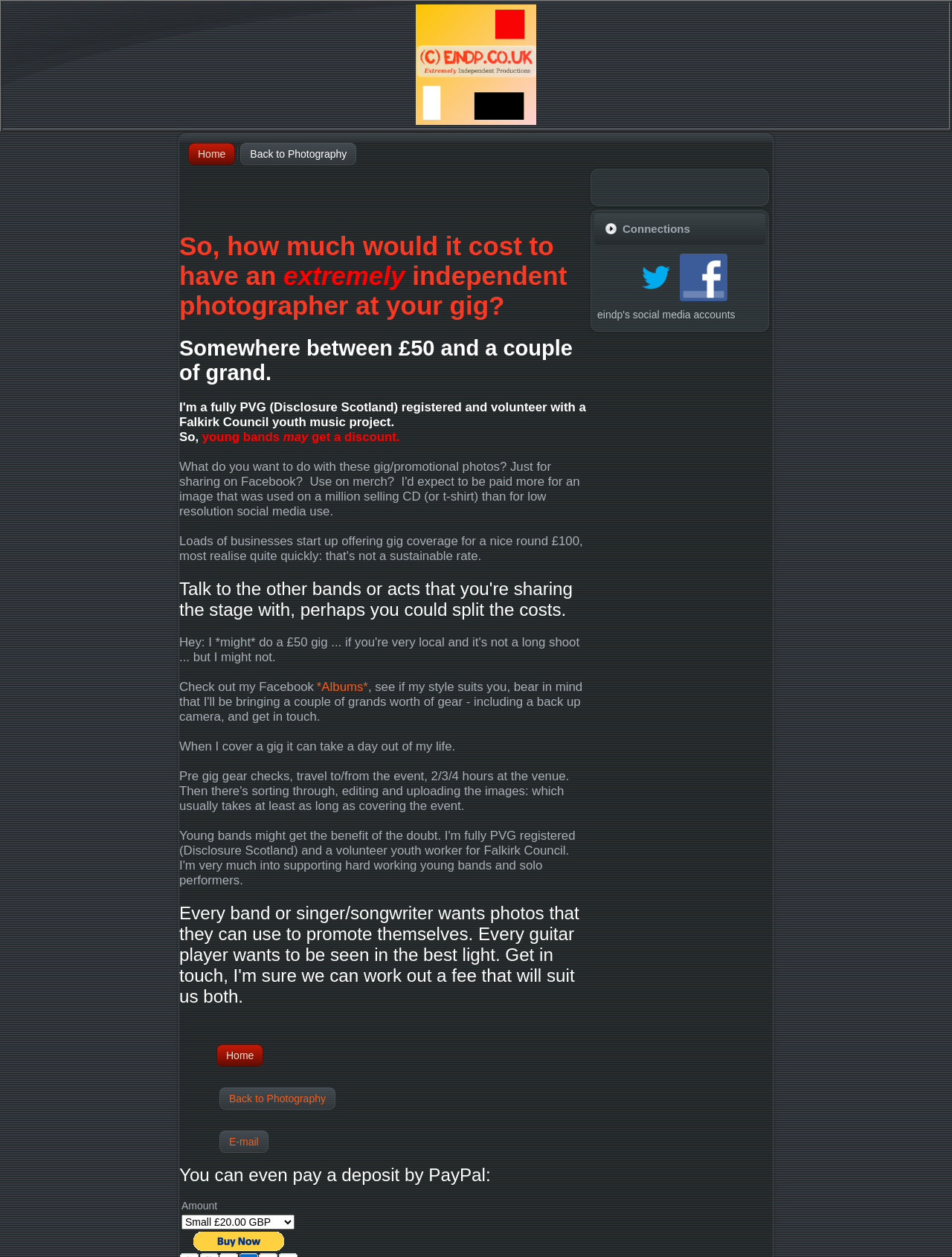Bounding box coordinates are to be given in the format (top-left x, top-left y, bottom-right x, bottom-right y). All values must be floating point numbers between 0 and 1. Provide the bounding box coordinate for the UI element described as: Back to Photography

[0.23, 0.865, 0.352, 0.883]